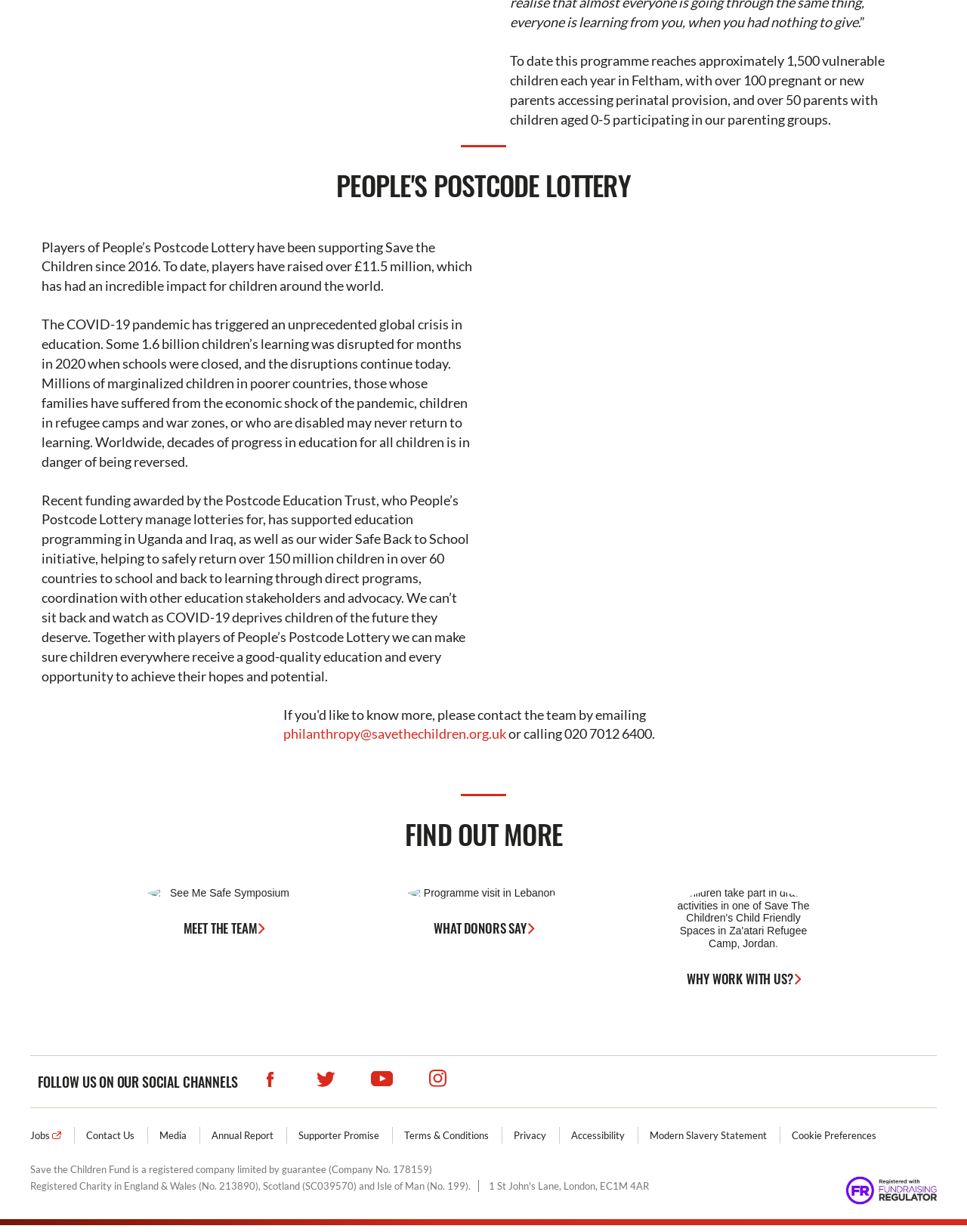Carefully observe the image and respond to the question with a detailed answer:
How many social media channels are mentioned in the webpage?

The webpage mentions four social media channels: Facebook, Twitter, Youtube, and Instagram. These channels are listed under the 'FOLLOW US ON OUR SOCIAL CHANNELS' section.